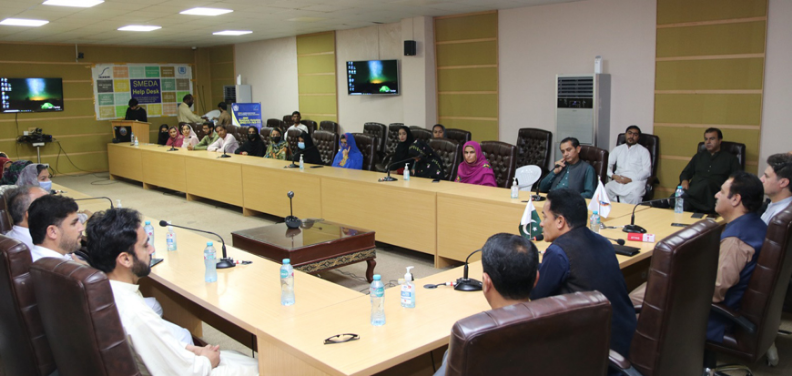Give a thorough explanation of the elements present in the image.

The image captures a professional seminar taking place in a spacious conference room, where participants are engaged in a discussion. A long table, bordered by comfortable brown leather chairs, stretches across the center of the room, with several attendees seated on either side. In the background, a screen displays information related to the session, while banners are visible promoting initiatives like SMEDA (Small and Medium Enterprises Development Authority). The diverse group of attendees, including women in traditional attire, reflects the inclusive atmosphere of the event. This gathering centers on themes of entrepreneurship and innovation, encouraging collaboration and knowledge sharing among participants from various backgrounds.